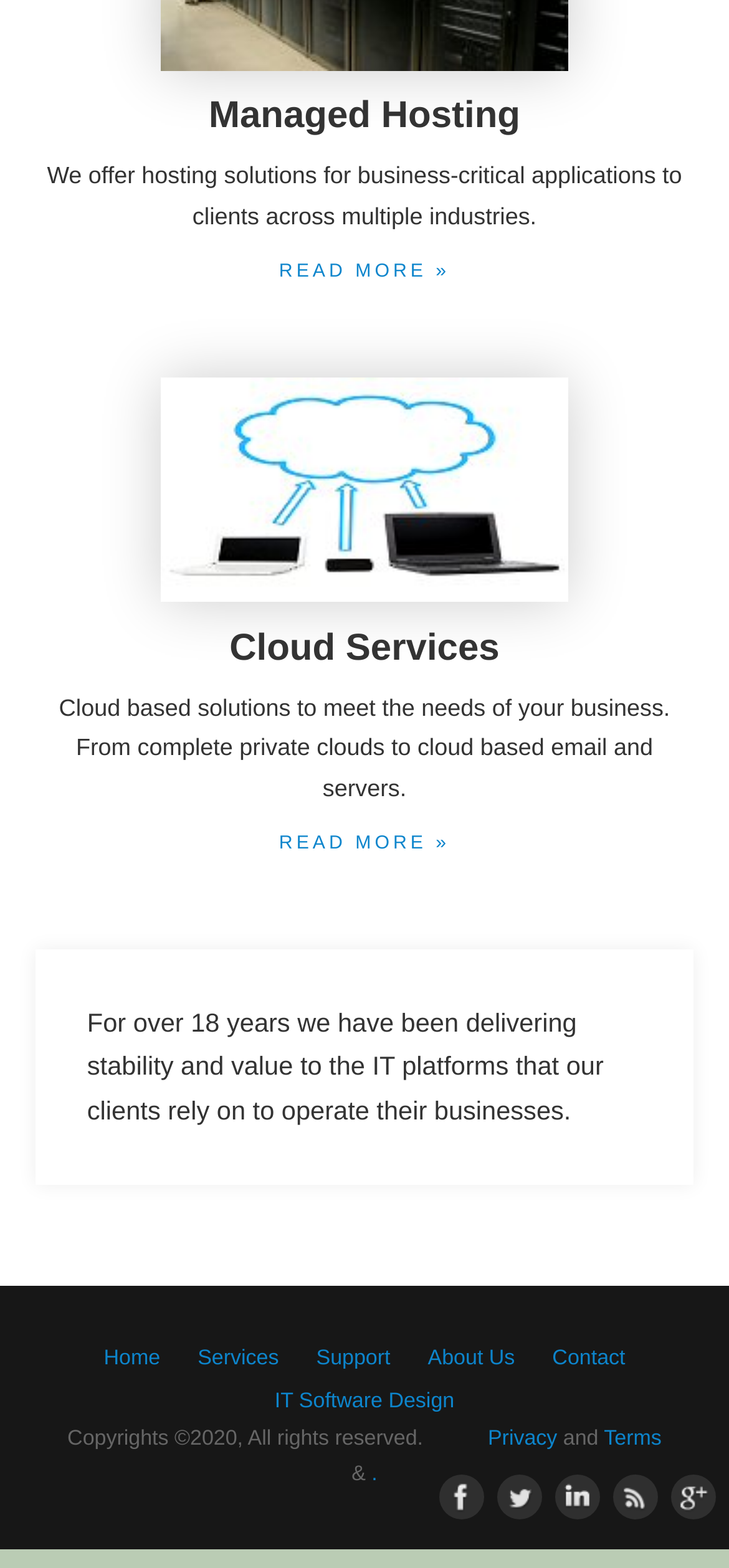Provide the bounding box coordinates of the section that needs to be clicked to accomplish the following instruction: "Go to Home page."

[0.142, 0.859, 0.22, 0.874]